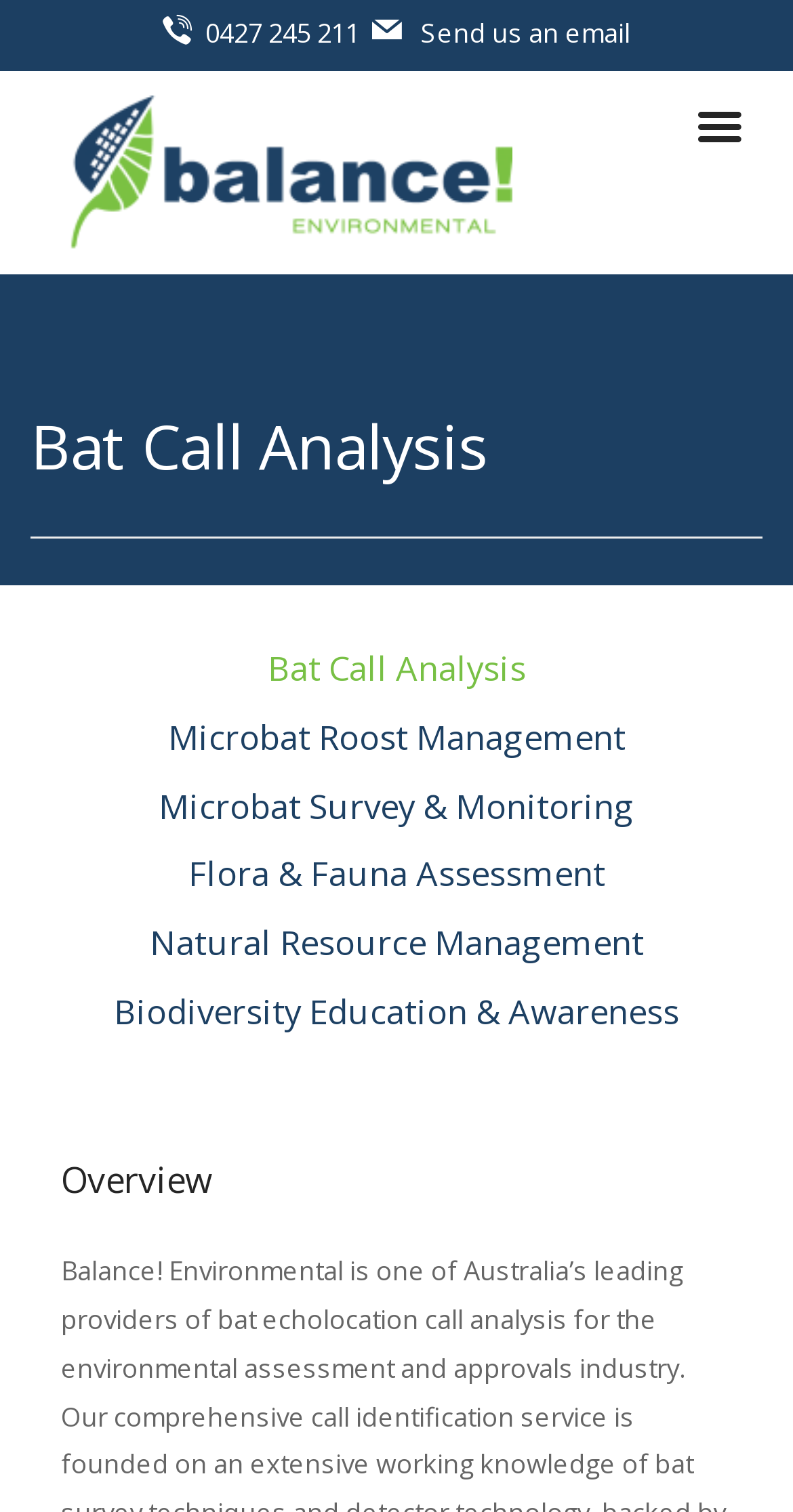Can you find the bounding box coordinates for the element that needs to be clicked to execute this instruction: "Send us an email"? The coordinates should be given as four float numbers between 0 and 1, i.e., [left, top, right, bottom].

[0.469, 0.0, 0.795, 0.045]